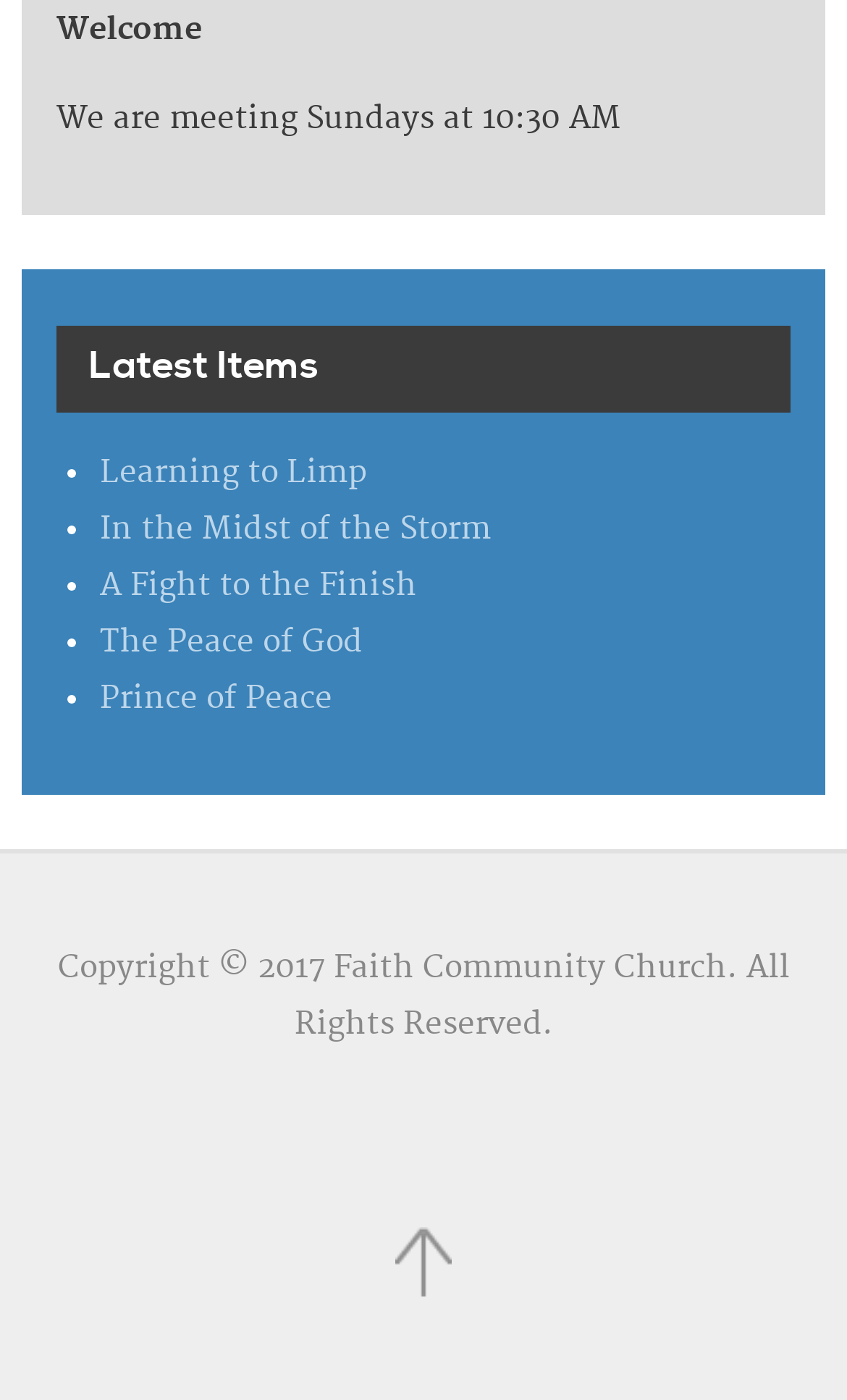Please find the bounding box for the following UI element description. Provide the coordinates in (top-left x, top-left y, bottom-right x, bottom-right y) format, with values between 0 and 1: Prince of Peace

[0.118, 0.485, 0.392, 0.513]